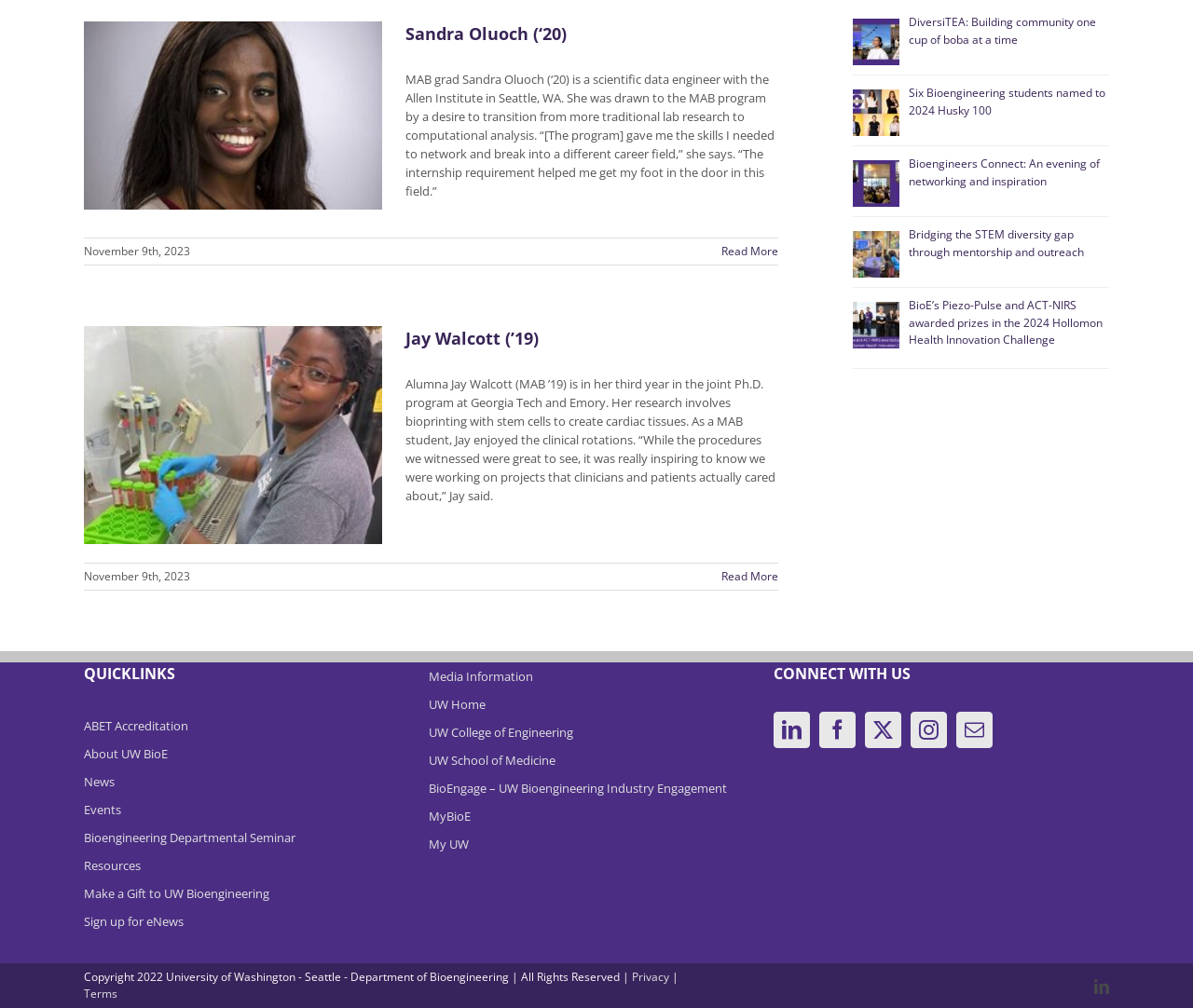Please identify the bounding box coordinates of the clickable area that will allow you to execute the instruction: "Read more about Sandra Oluoch".

[0.605, 0.241, 0.652, 0.257]